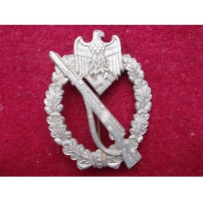What is the price of the badge?
Examine the image and give a concise answer in one word or a short phrase.

£115.00